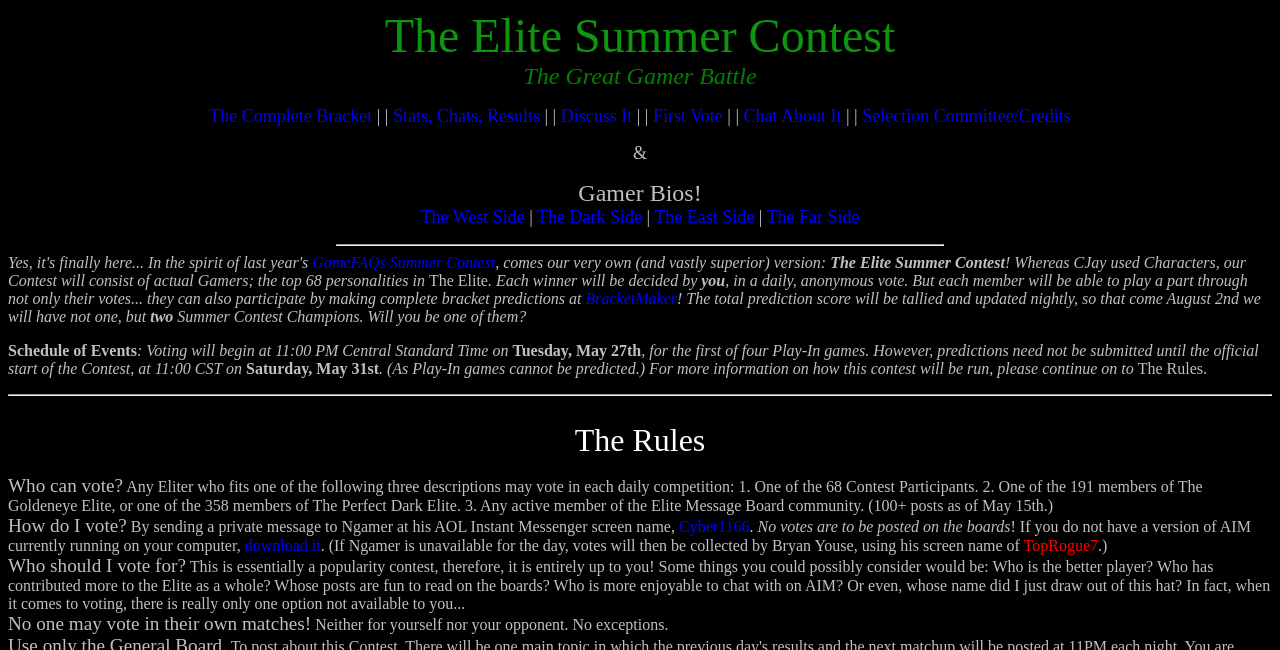Identify the bounding box coordinates of the clickable region necessary to fulfill the following instruction: "Make a bracket prediction". The bounding box coordinates should be four float numbers between 0 and 1, i.e., [left, top, right, bottom].

[0.457, 0.446, 0.529, 0.472]